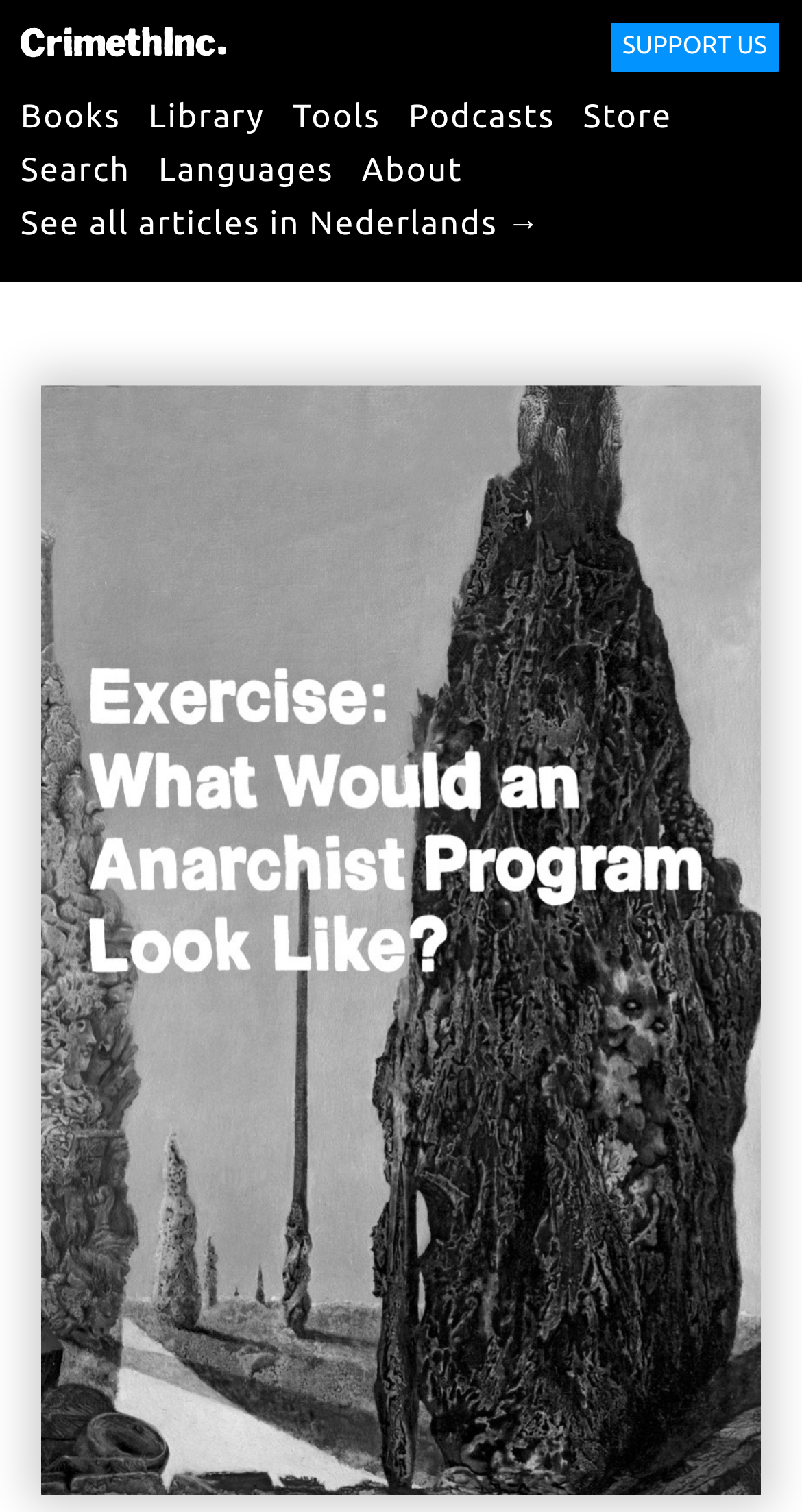Answer the following query with a single word or phrase:
How many languages are available on the webpage?

At least one